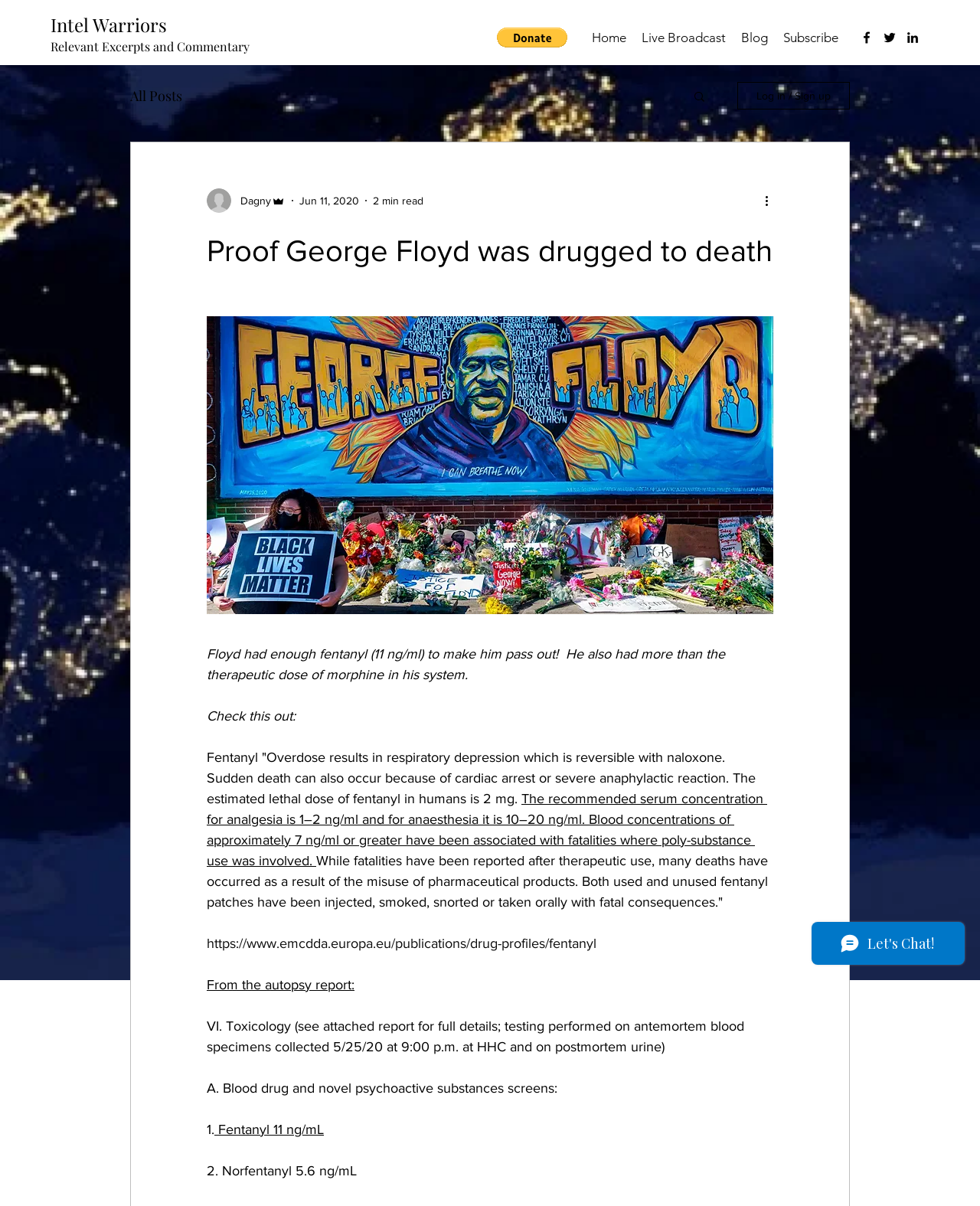Please provide the bounding box coordinates in the format (top-left x, top-left y, bottom-right x, bottom-right y). Remember, all values are floating point numbers between 0 and 1. What is the bounding box coordinate of the region described as: Live Broadcast

[0.647, 0.022, 0.748, 0.041]